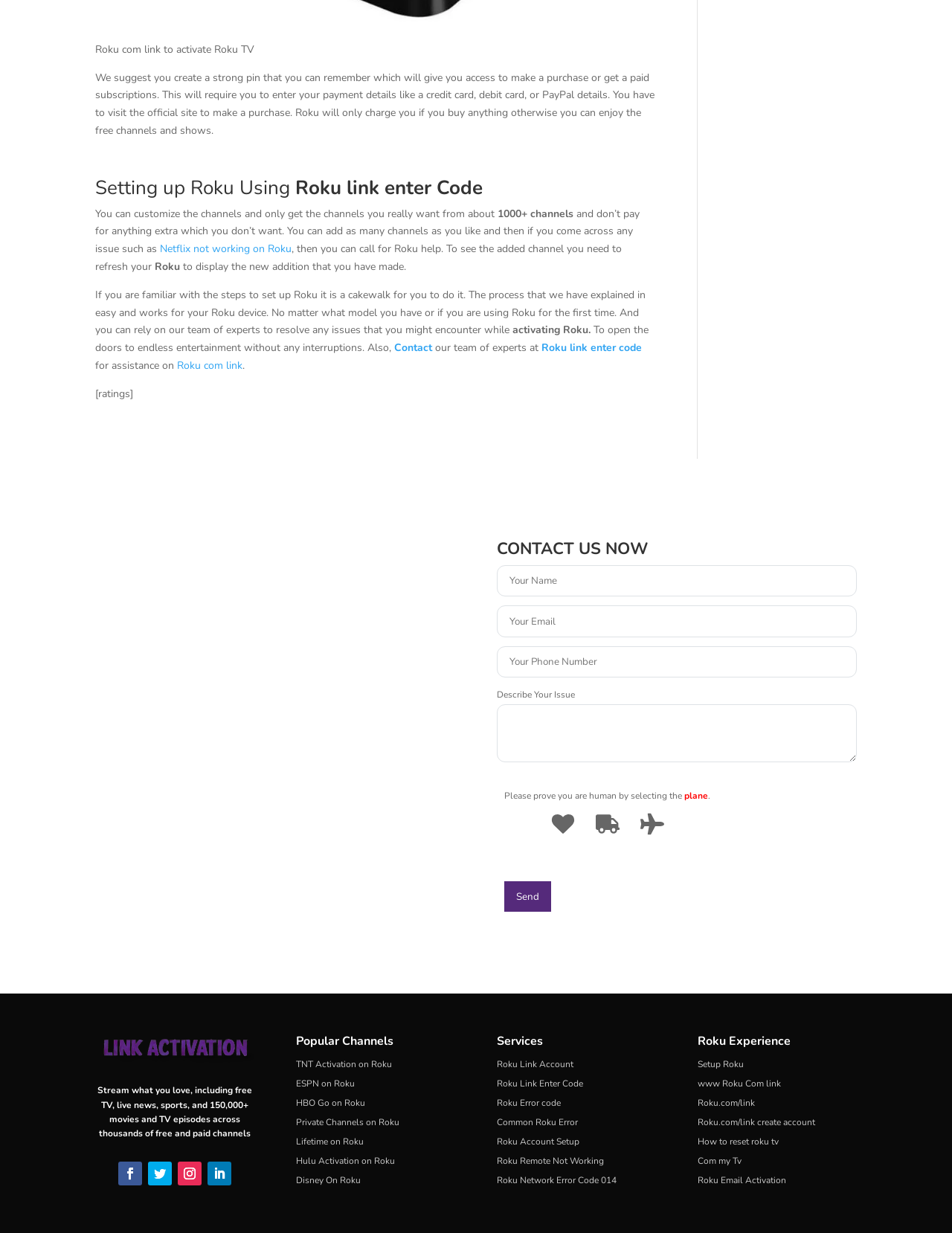What is the contact form for on the webpage?
Refer to the image and give a detailed answer to the query.

The contact form on the webpage is for users to seek assistance on Roku, with fields to enter their name, email, and a description of their issue, as well as a 'Send' button to submit their query.